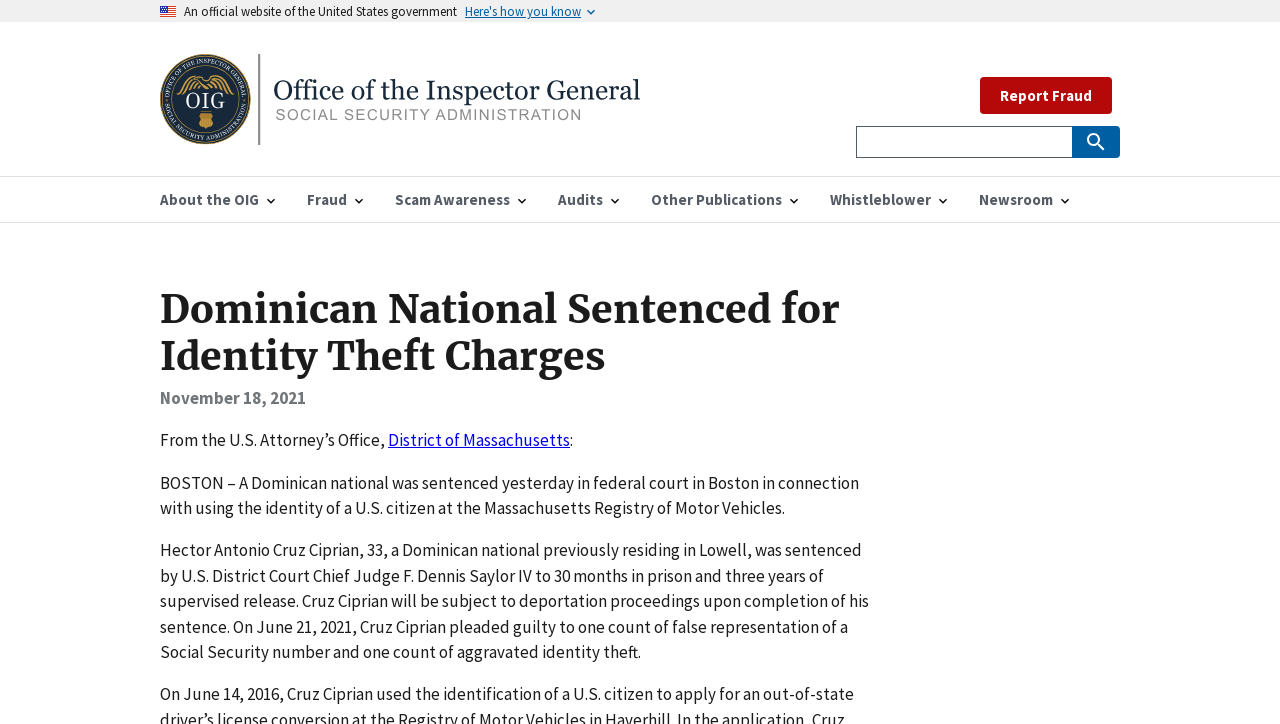Articulate a complete and detailed caption of the webpage elements.

The webpage is from the Office of the Inspector General, a government agency. At the top left corner, there is a small U.S. flag image, followed by a text "An official website of the United States government". Next to it, there is a button labeled "Here's how you know". 

Below this top section, there is a horizontal navigation menu with seven buttons: "About the OIG", "Fraud", "Scam Awareness", "Audits", "Other Publications", "Whistleblower", and "Newsroom". 

On the left side, there is a vertical emphasis section with a link to "Home" and an image of the Office of the Inspector General. 

The main content of the webpage is an article about a Dominican national being sentenced for identity theft charges. The article title is "Dominican National Sentenced for Identity Theft Charges" and is displayed prominently in the middle of the page. Below the title, there is a date "November 18, 2021" and a brief description of the article. The article text is divided into several paragraphs, describing the details of the case, including the sentence and the charges. 

On the top right corner, there is a search box with a search button and a magnifying glass icon.